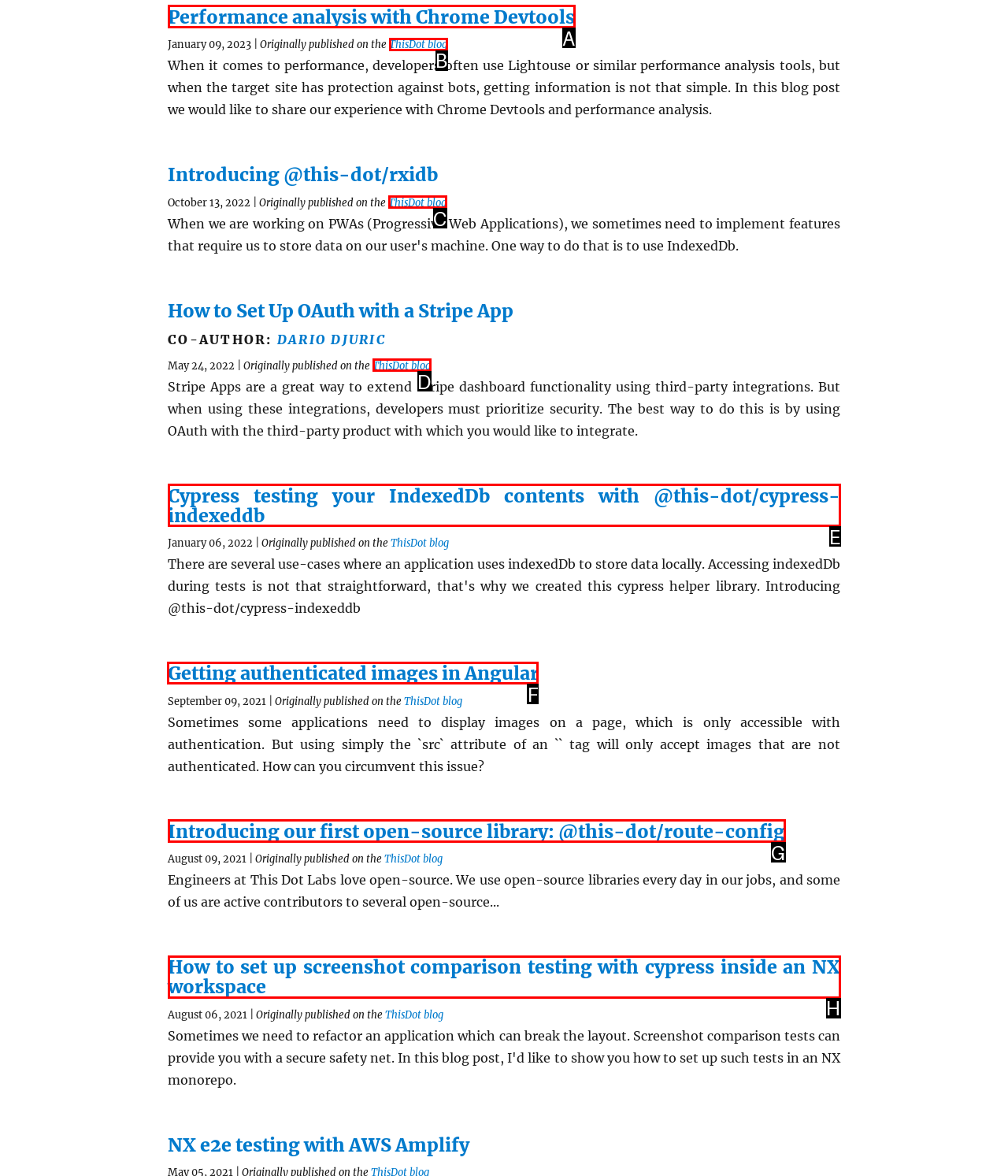From the available options, which lettered element should I click to complete this task: go to the home page?

None